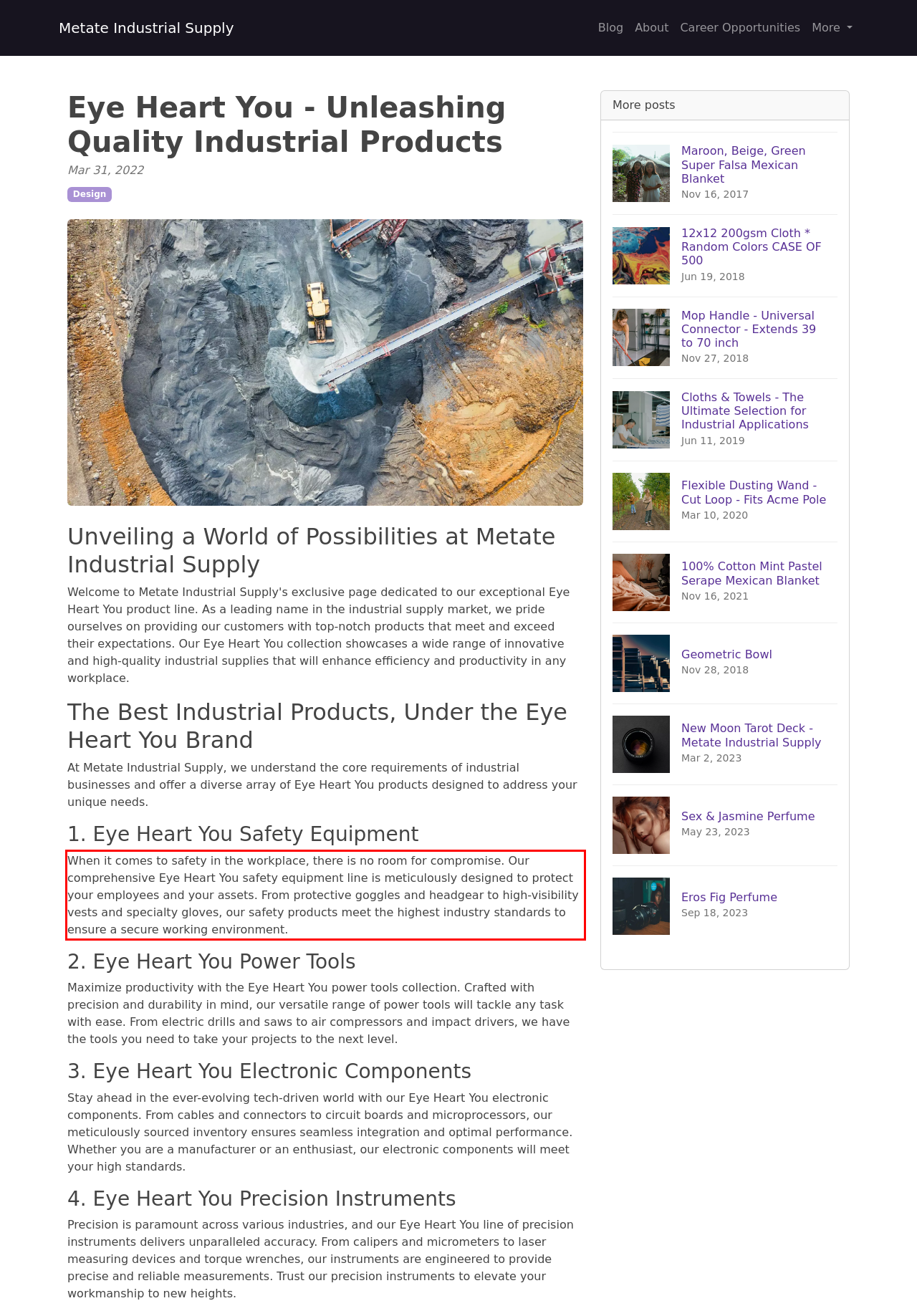You have a screenshot of a webpage where a UI element is enclosed in a red rectangle. Perform OCR to capture the text inside this red rectangle.

When it comes to safety in the workplace, there is no room for compromise. Our comprehensive Eye Heart You safety equipment line is meticulously designed to protect your employees and your assets. From protective goggles and headgear to high-visibility vests and specialty gloves, our safety products meet the highest industry standards to ensure a secure working environment.